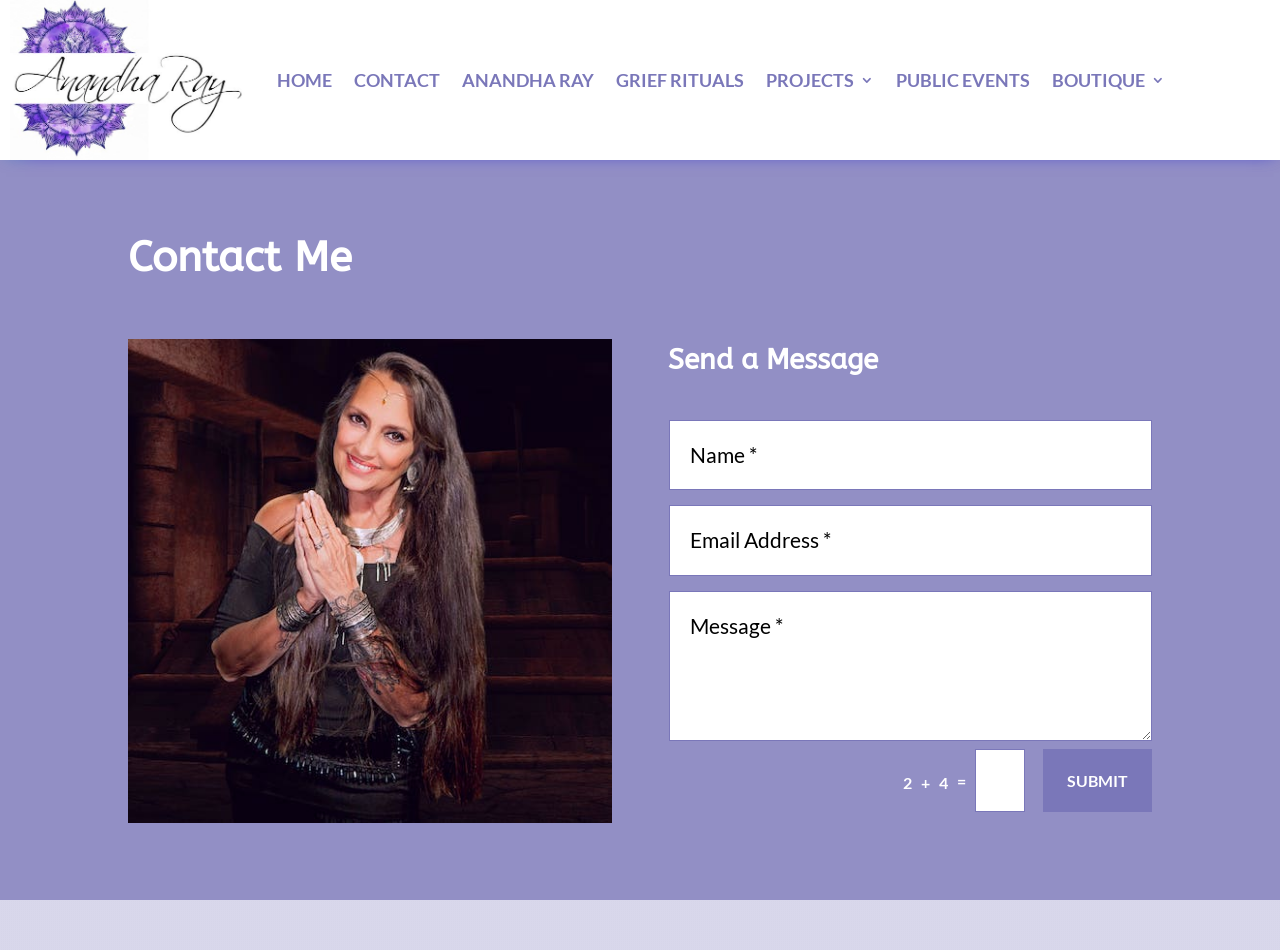Find and specify the bounding box coordinates that correspond to the clickable region for the instruction: "contact Anandha Ray".

[0.008, 0.0, 0.193, 0.168]